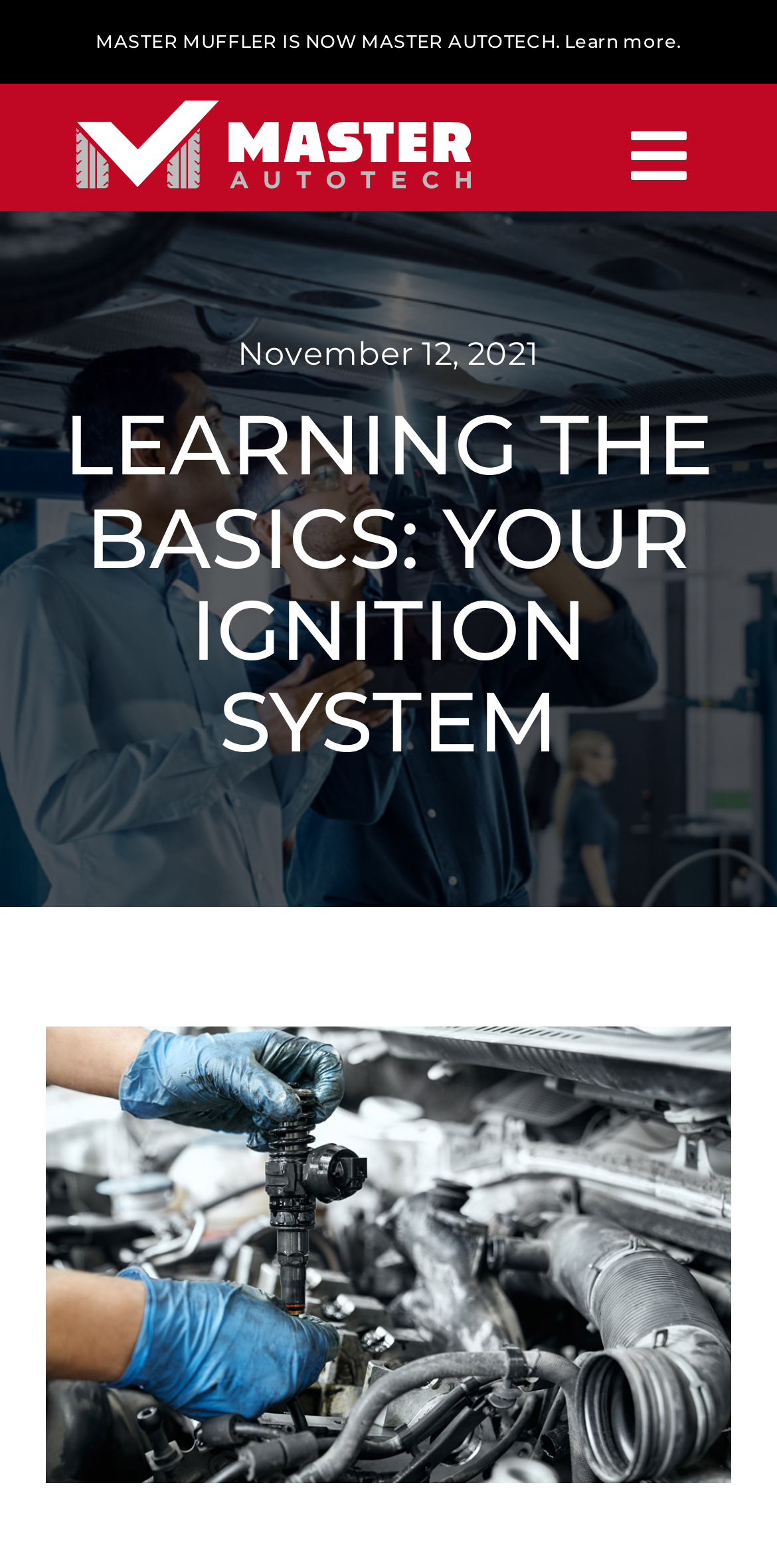What is the date of the latest article?
Examine the screenshot and reply with a single word or phrase.

November 12, 2021